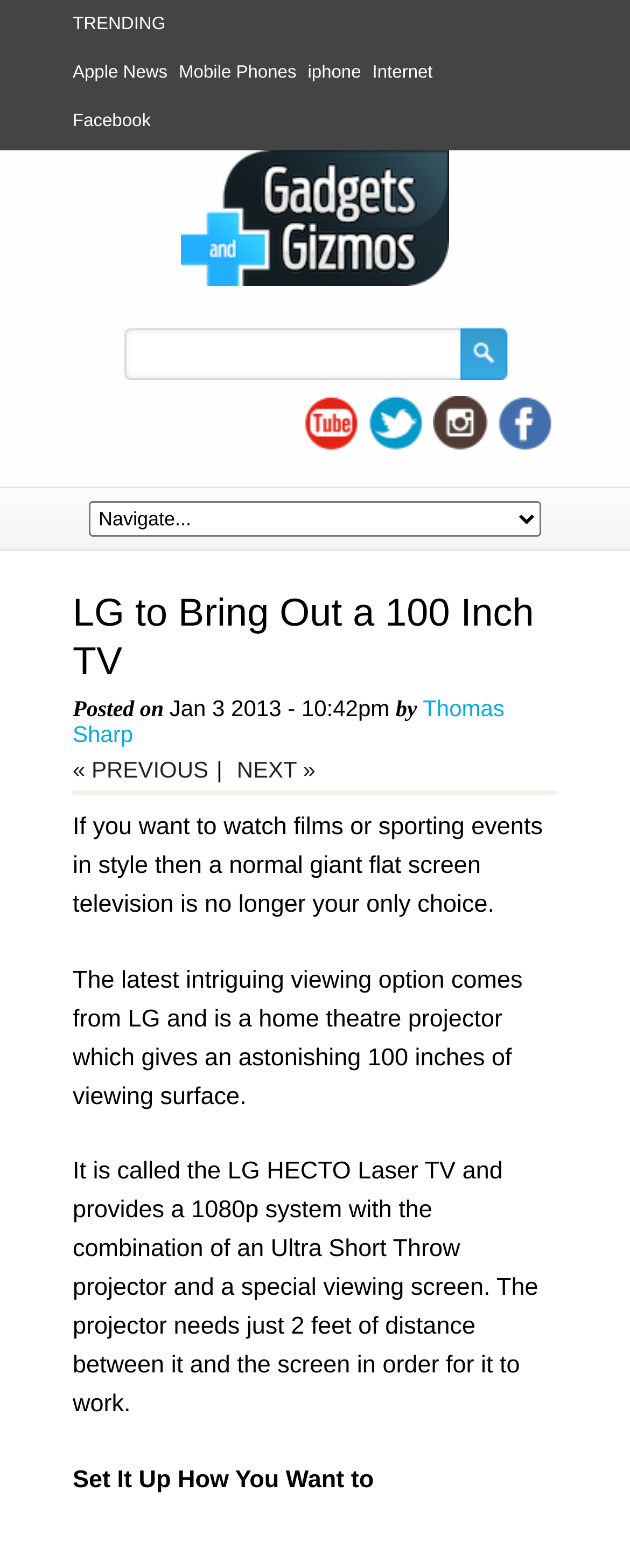Please identify the bounding box coordinates of the region to click in order to complete the given instruction: "Search in the text box". The coordinates should be four float numbers between 0 and 1, i.e., [left, top, right, bottom].

[0.21, 0.209, 0.708, 0.241]